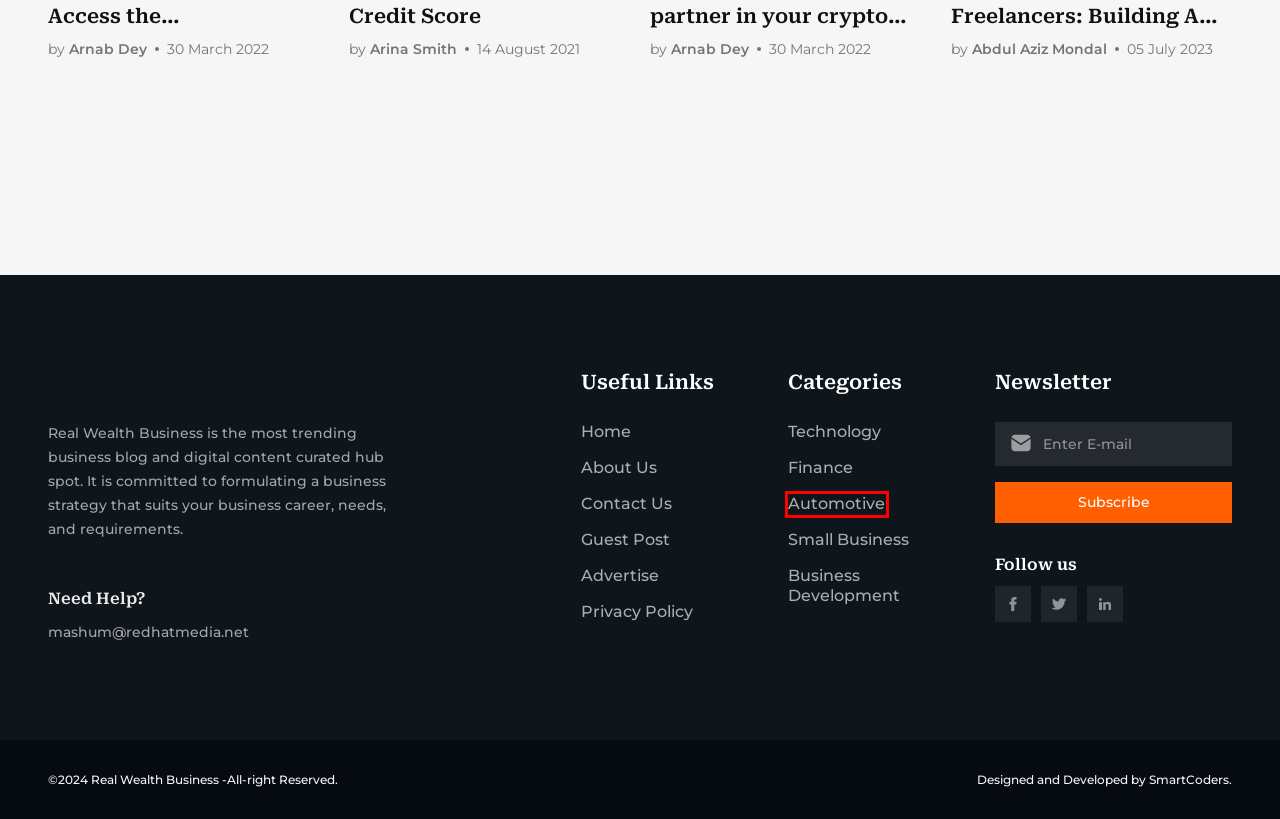Examine the screenshot of a webpage with a red bounding box around a specific UI element. Identify which webpage description best matches the new webpage that appears after clicking the element in the red bounding box. Here are the candidates:
A. Latest Trending Business Development Tips and News - RWB
B. Privacy Policy Page For Real Wealth Business - RWB
C. Write for Us - Submit Guest Post - Real Wealth Business
D. Advertise / Guest Posting -- Real Wealth Business
E. Latest Trending Technology Tips and News - RWB
F. Latest Trending Automotive Tips, Tricks and News - RWB
G. Real Wealth Business: A Trending Business & Marketing Blog
H. Arnab Dey, Author at Real Wealth Business

F